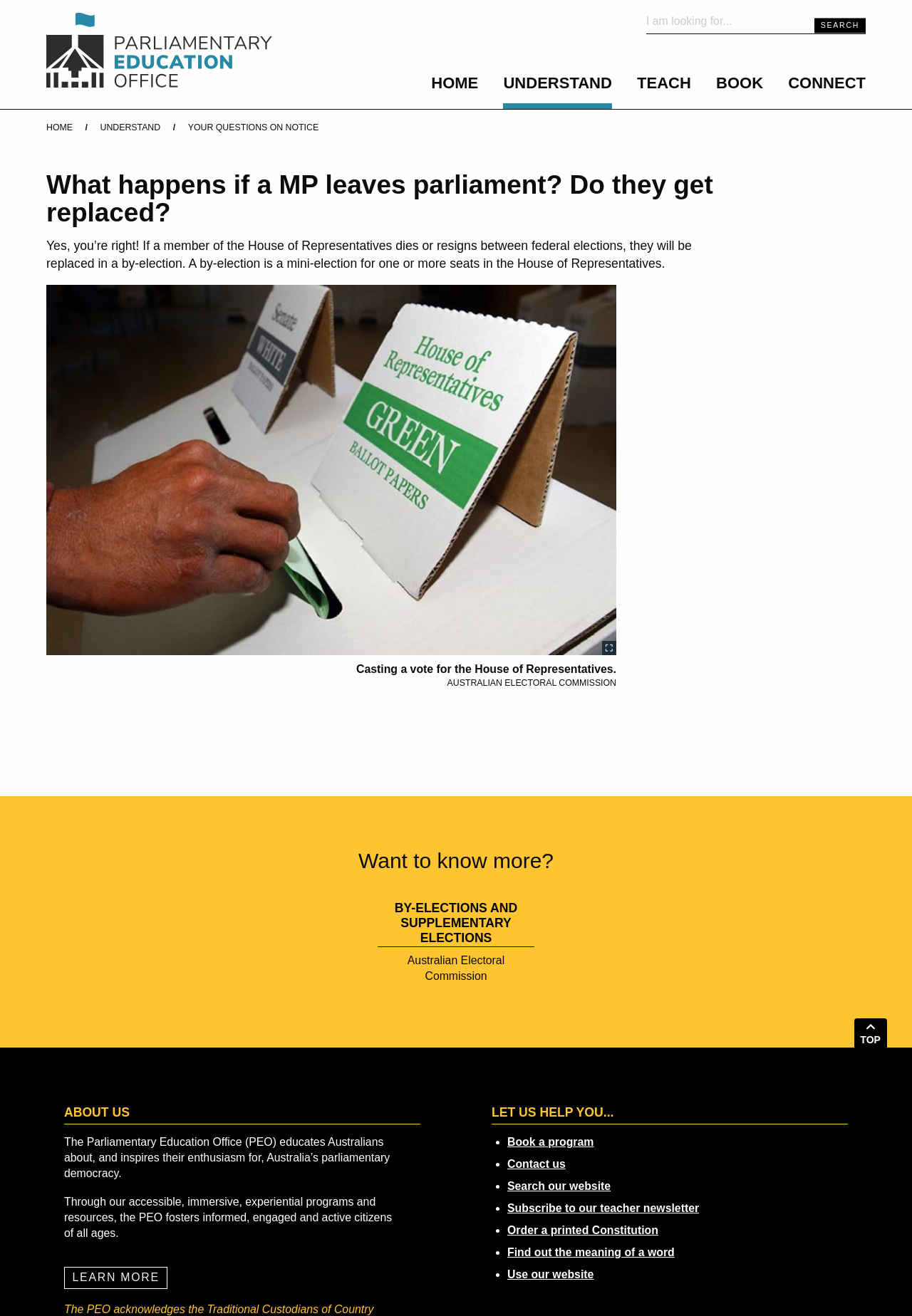Refer to the image and answer the question with as much detail as possible: What is the purpose of the Parliamentary Education Office?

The Parliamentary Education Office (PEO) educates Australians about, and inspires their enthusiasm for, Australia’s parliamentary democracy. Through their accessible, immersive, experiential programs and resources, the PEO fosters informed, engaged and active citizens of all ages.